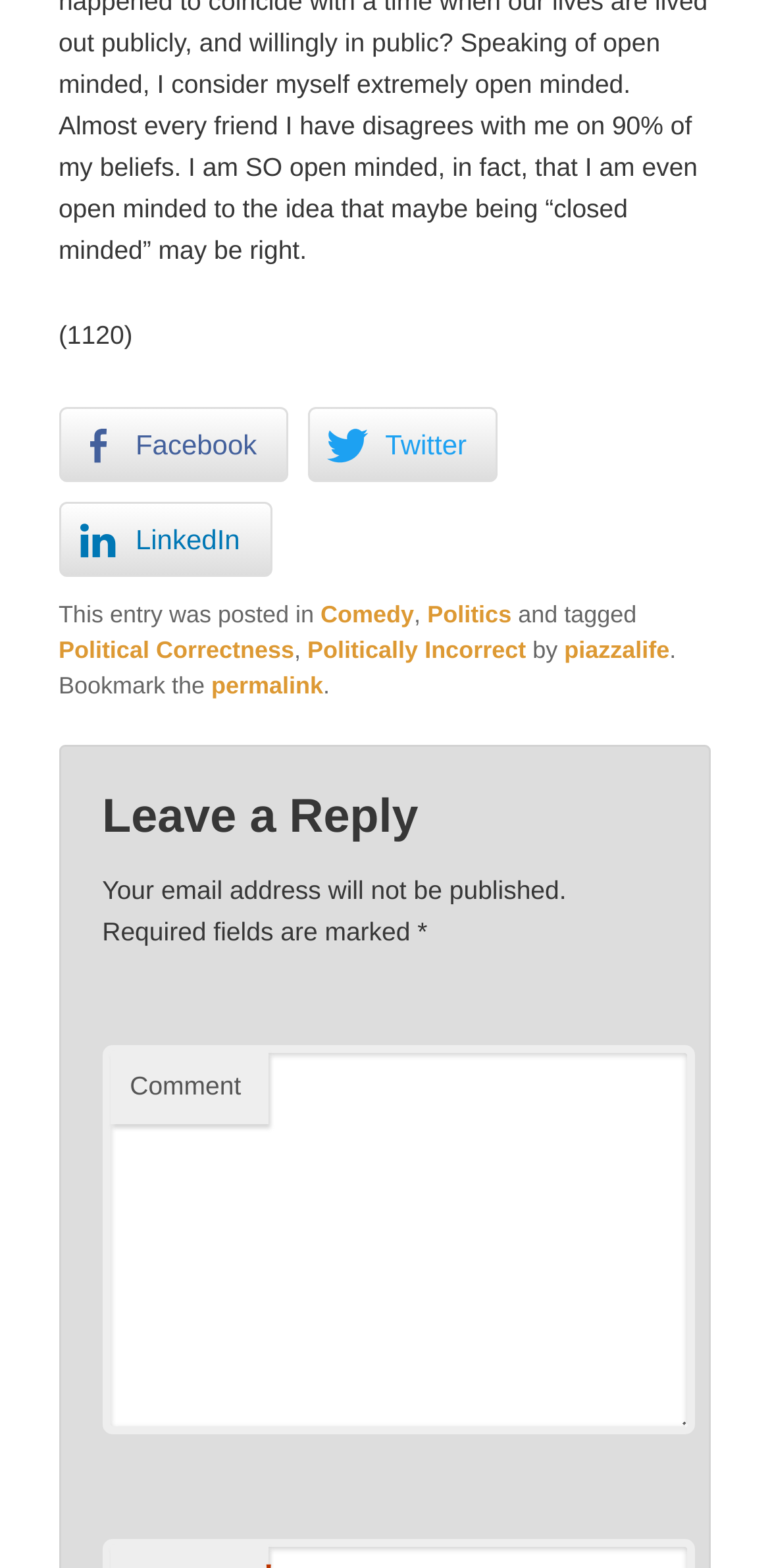Please identify the coordinates of the bounding box for the clickable region that will accomplish this instruction: "View the Comedy category".

[0.416, 0.383, 0.538, 0.401]